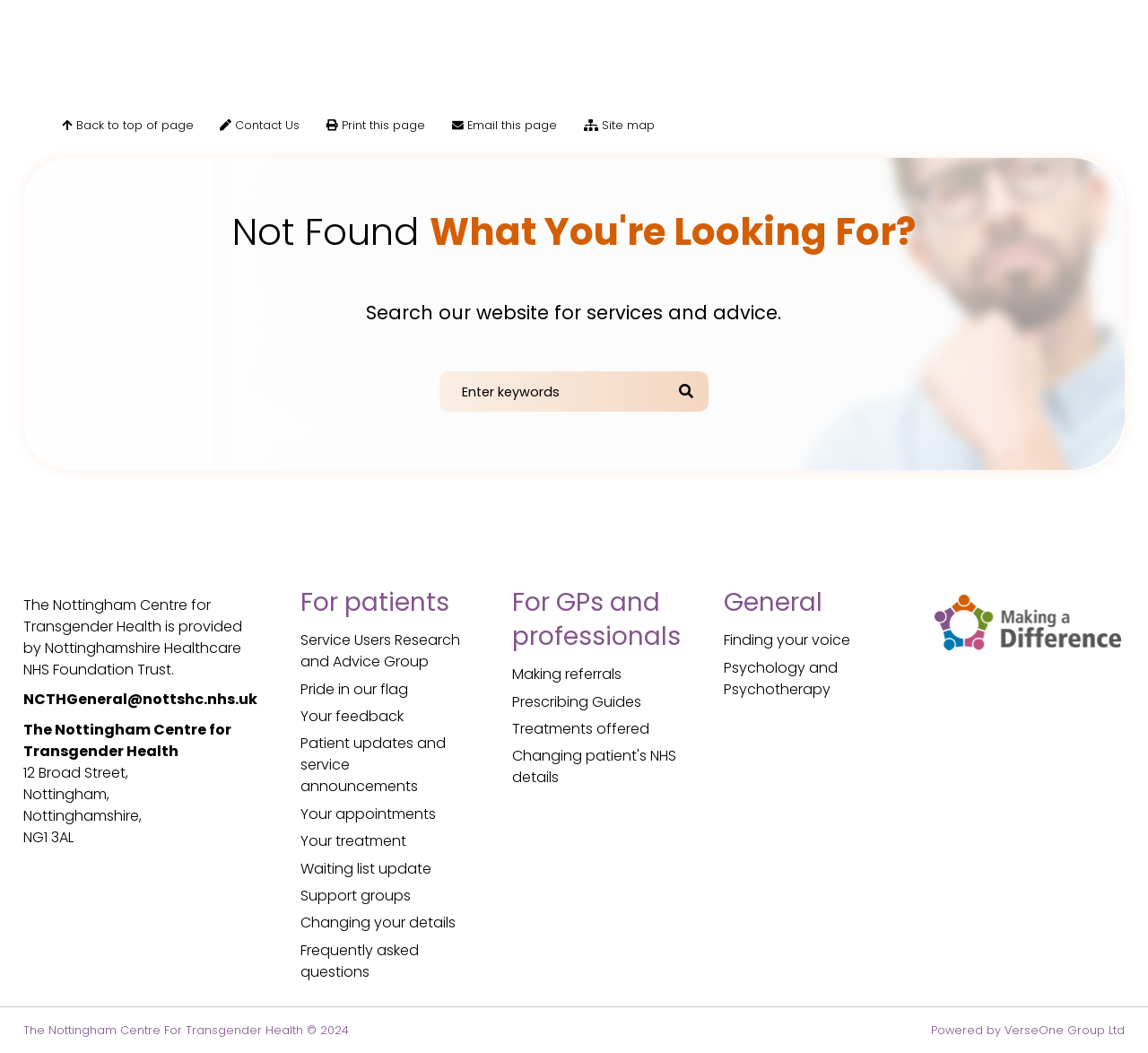Can you provide the bounding box coordinates for the element that should be clicked to implement the instruction: "Email this page"?

[0.384, 0.11, 0.495, 0.128]